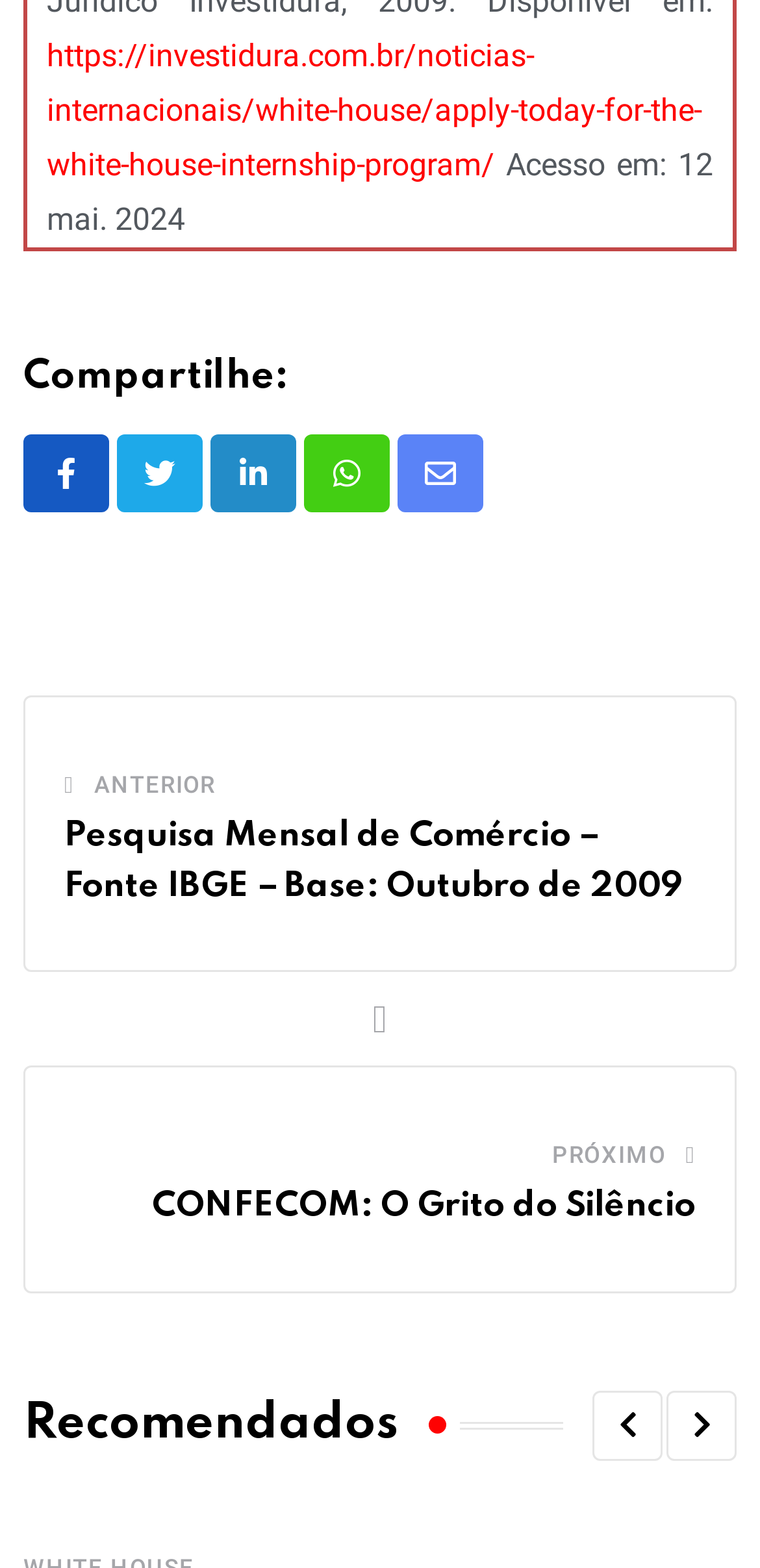Identify the bounding box coordinates of the clickable section necessary to follow the following instruction: "Go to the next page". The coordinates should be presented as four float numbers from 0 to 1, i.e., [left, top, right, bottom].

[0.726, 0.719, 0.876, 0.754]